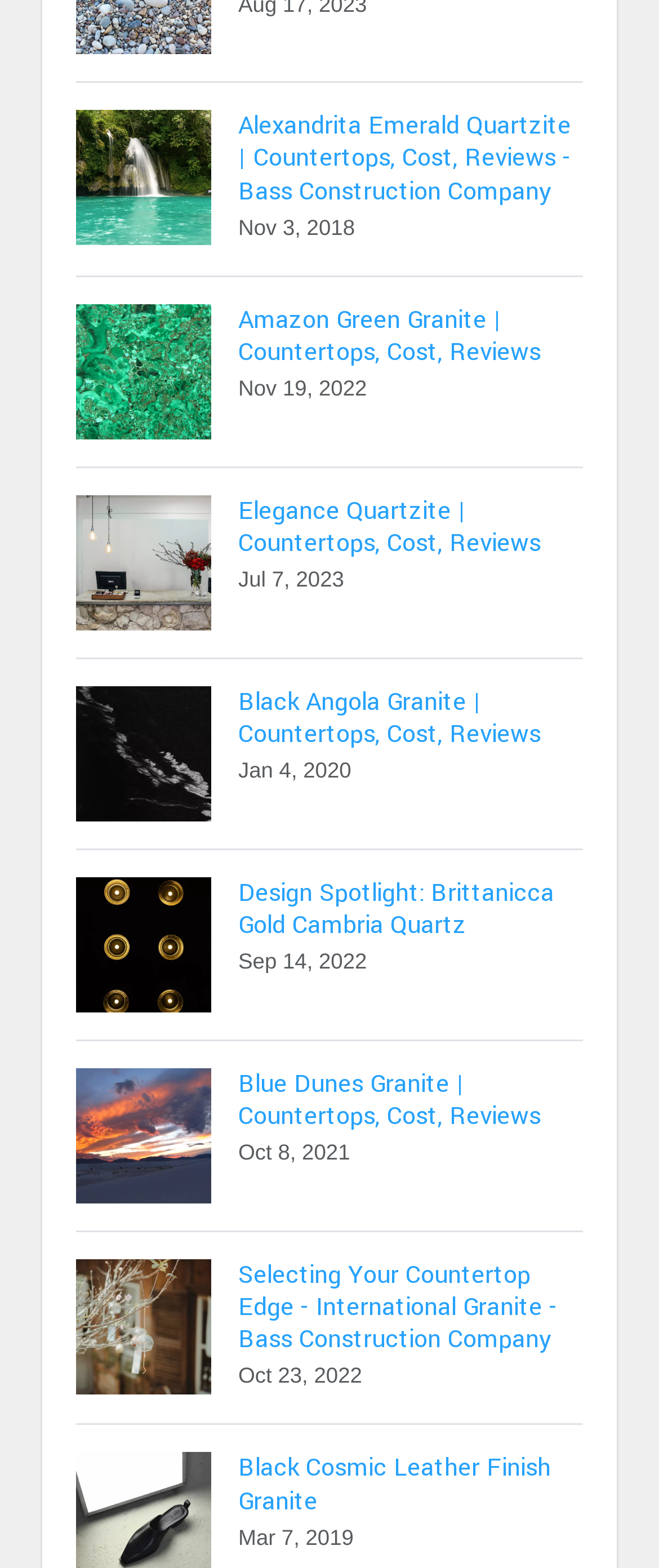Please respond in a single word or phrase: 
What is the last countertop material listed?

Black Cosmic Leather Finish Granite